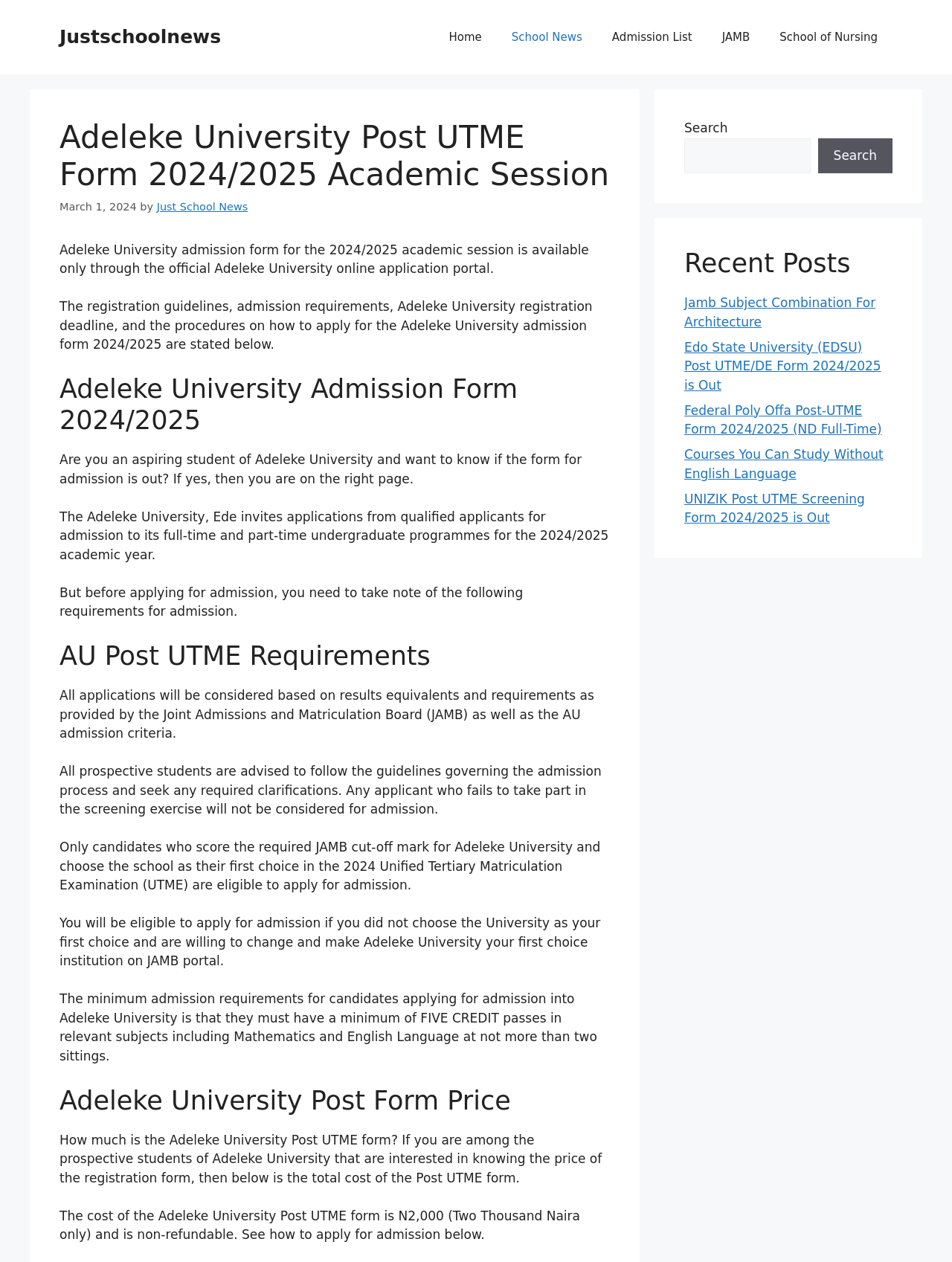What is the name of the university discussed on this webpage?
Answer the question with a single word or phrase derived from the image.

Adeleke University